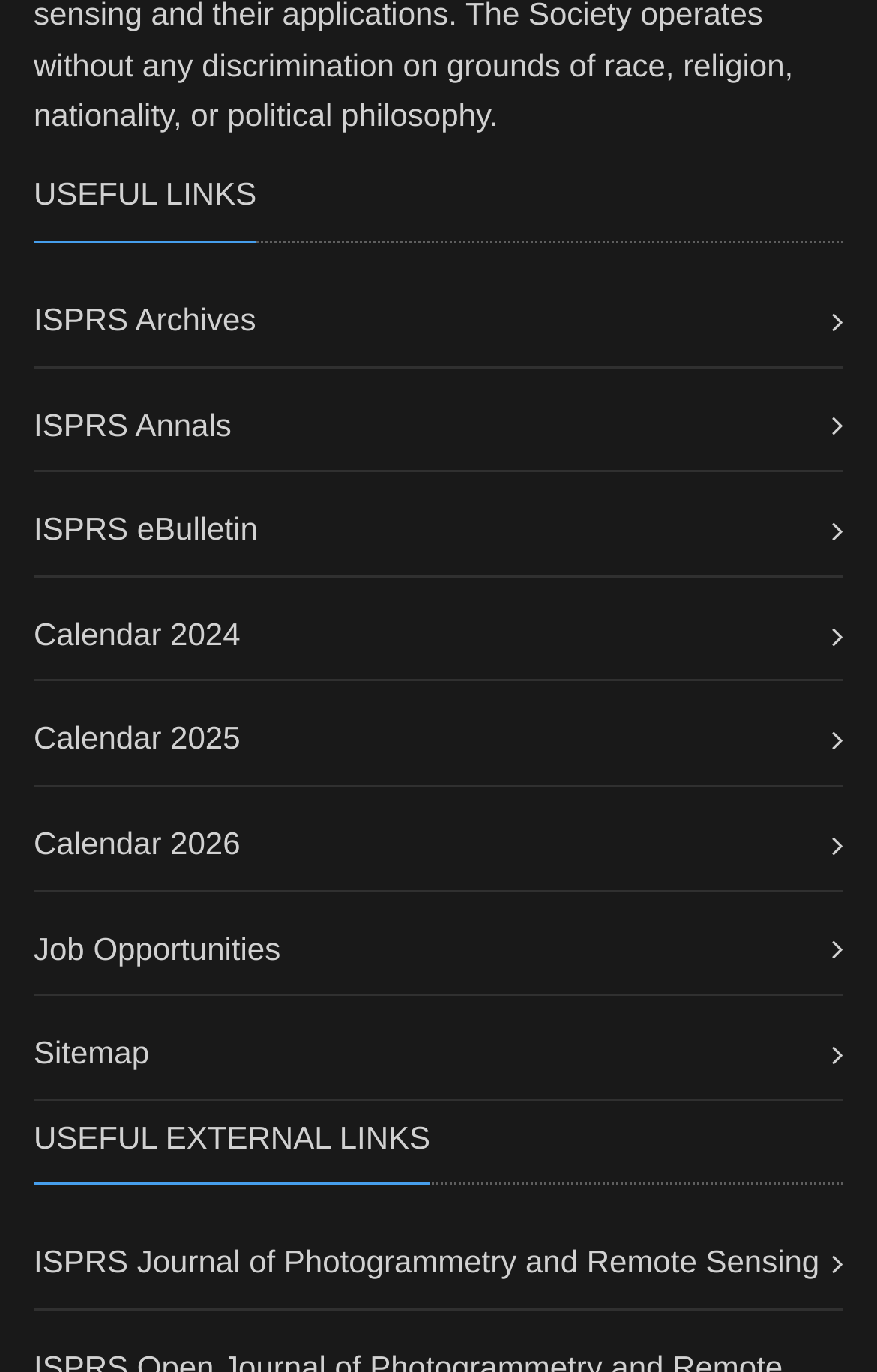How many links are under 'USEFUL LINKS'?
Give a one-word or short phrase answer based on the image.

7